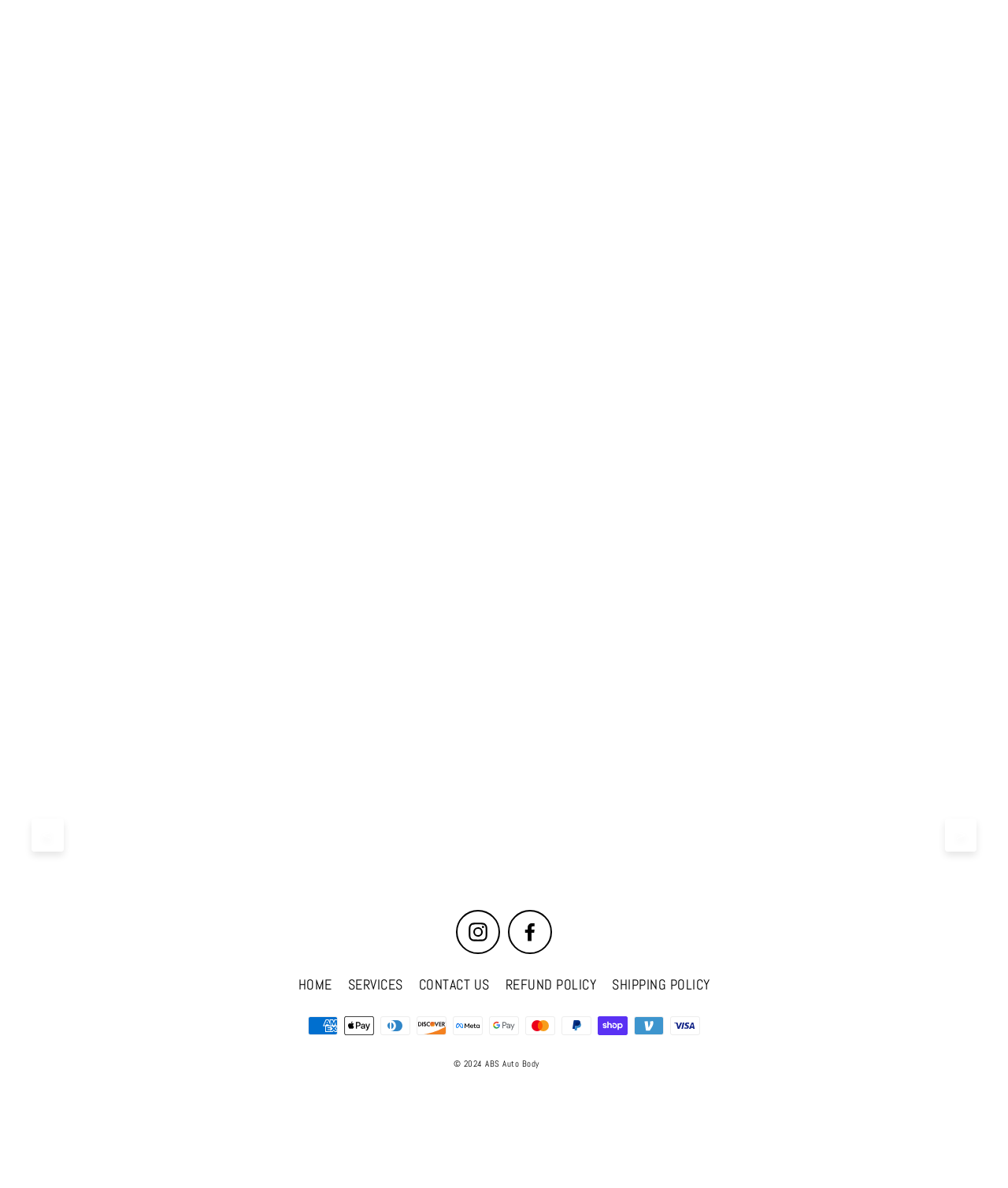Find the bounding box coordinates of the element to click in order to complete the given instruction: "View M-SPORT STYLE REAR BUMPER product."

[0.219, 0.318, 0.466, 0.603]